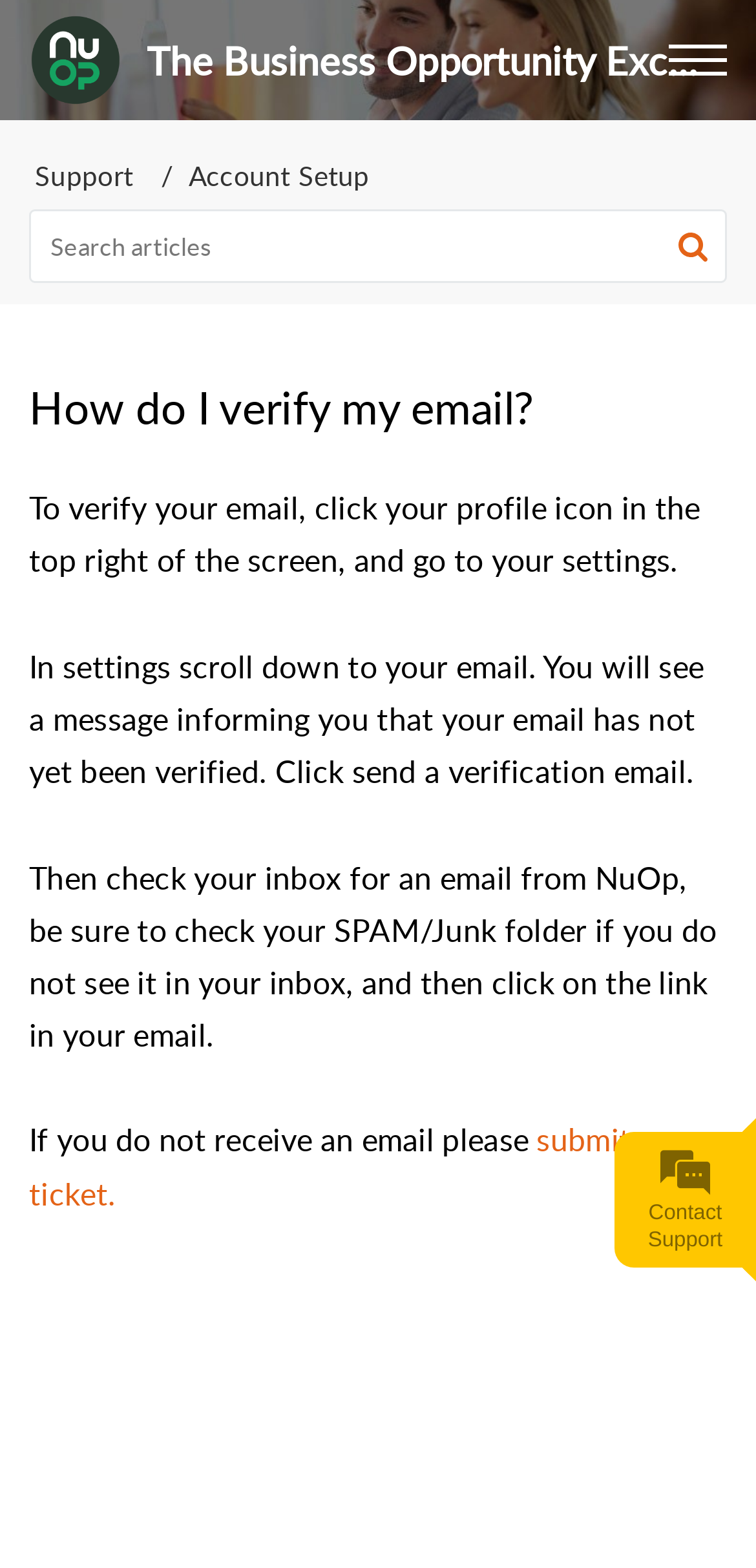Give a comprehensive overview of the webpage, including key elements.

The webpage is about verifying an email address. At the top left, there is a link and an image, which are likely a logo or a brand identifier. Below this, there is a navigation section with breadcrumbs, containing two links: "Support" and "Account Setup". 

To the right of the navigation section, there is a search bar with a textbox and a search button. The search button has an image inside it. 

Below the search bar, there is a heading that reads "How do I verify my email?" followed by a series of paragraphs explaining the steps to verify an email. The text explains that the user needs to click on their profile icon in the top right corner, go to settings, and then scroll down to their email to send a verification email. It also instructs the user to check their inbox, including the SPAM/Junk folder, for an email from NuOp and click on the link in the email. 

If the user does not receive an email, they are advised to submit a ticket. The link to submit a ticket is located at the bottom left of the page. At the bottom right, there is a "Contact Support" button.